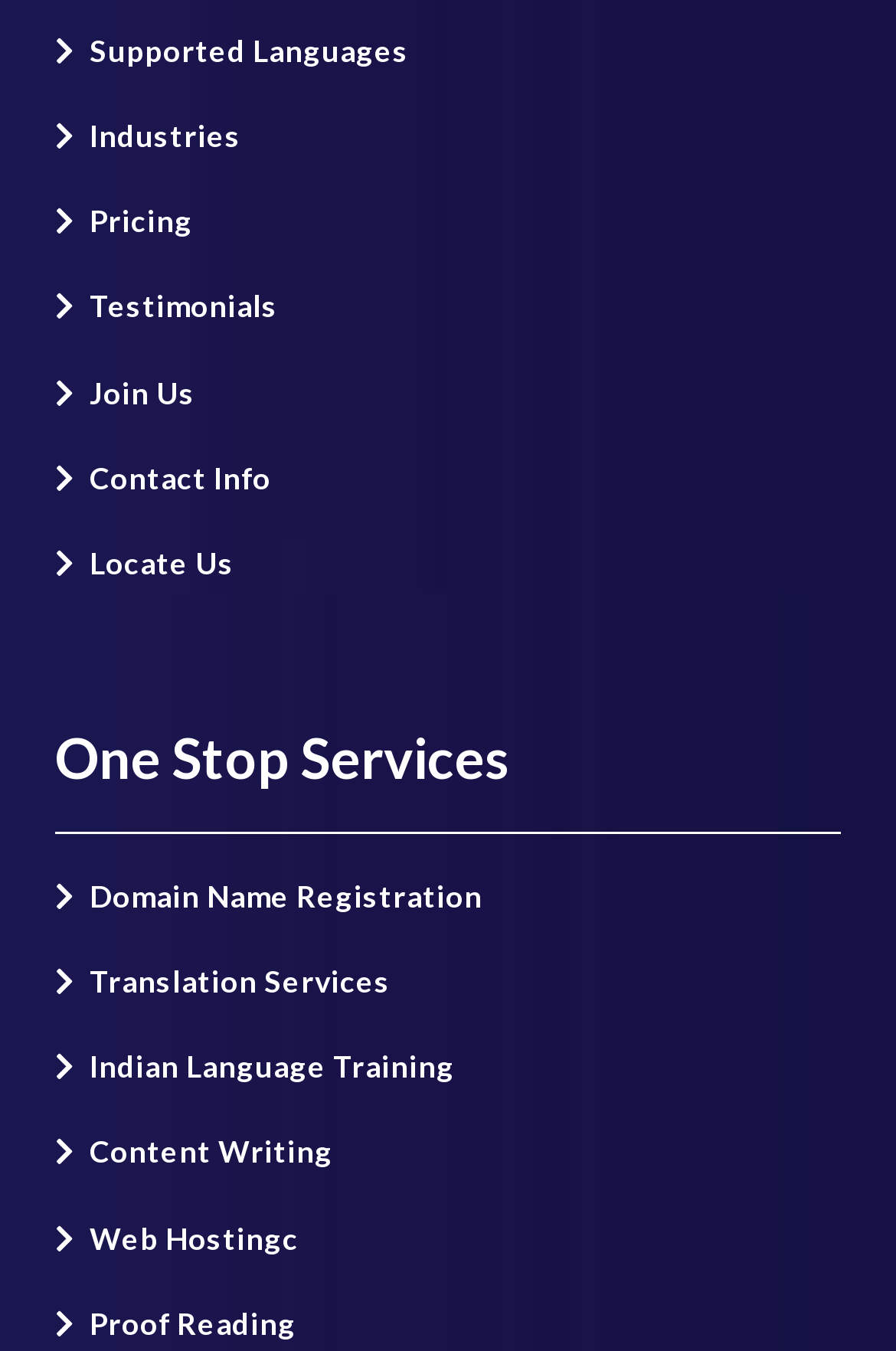Extract the bounding box coordinates for the described element: "Domain Name Registration". The coordinates should be represented as four float numbers between 0 and 1: [left, top, right, bottom].

[0.1, 0.65, 0.538, 0.677]